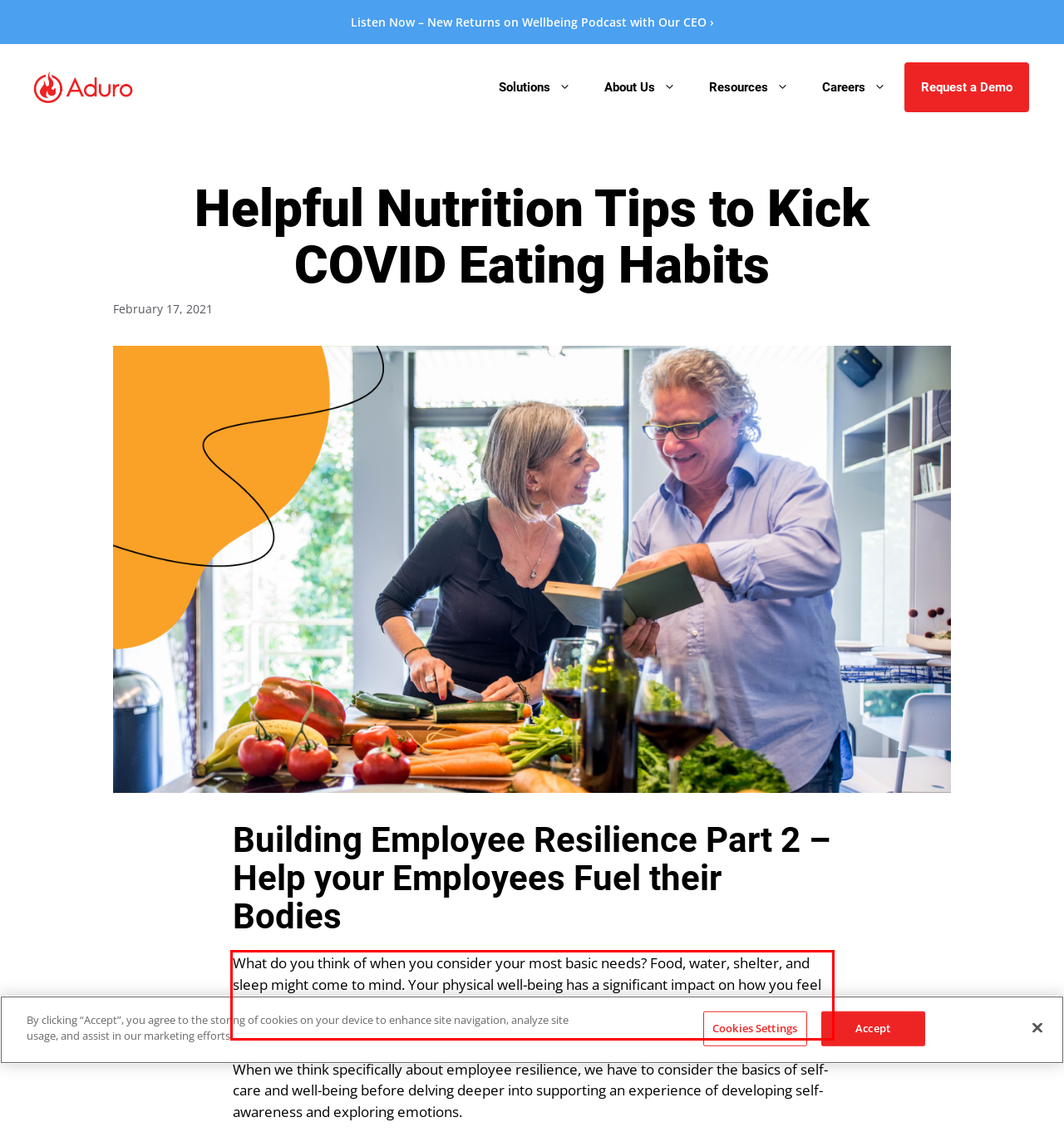You are provided with a webpage screenshot that includes a red rectangle bounding box. Extract the text content from within the bounding box using OCR.

What do you think of when you consider your most basic needs? Food, water, shelter, and sleep might come to mind. Your physical well-being has a significant impact on how you feel and function. Without taking care of our bodies, everything else gets just a bit more challenging, and our resilience often suffers.